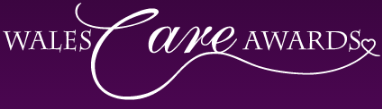Craft a descriptive caption that covers all aspects of the image.

The image features the logo of the "Wales Care Awards," elegantly styled with a sophisticated font against a rich purple background. This prestigious event celebrates excellence in the social care sector, highlighting the dedication and hard work of individuals and organizations that provide care services in Wales. The logo's design includes artistic flourishes, underscoring the significance and honor associated with the awards. It serves as a symbol of recognition for outstanding contributions to social care, reflecting the importance of compassion and professionalism in this vital field.